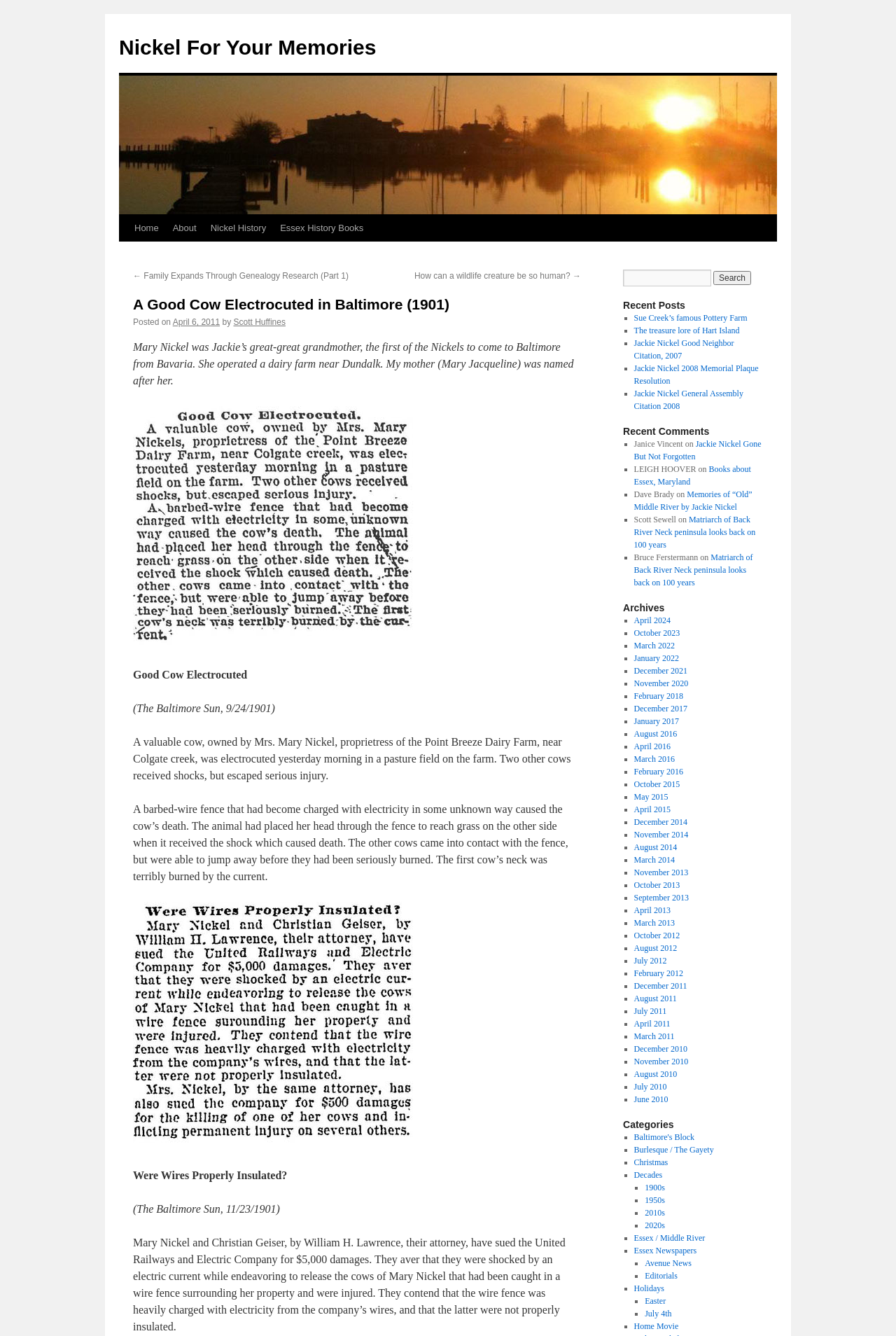Find and indicate the bounding box coordinates of the region you should select to follow the given instruction: "Check archives".

[0.695, 0.45, 0.852, 0.46]